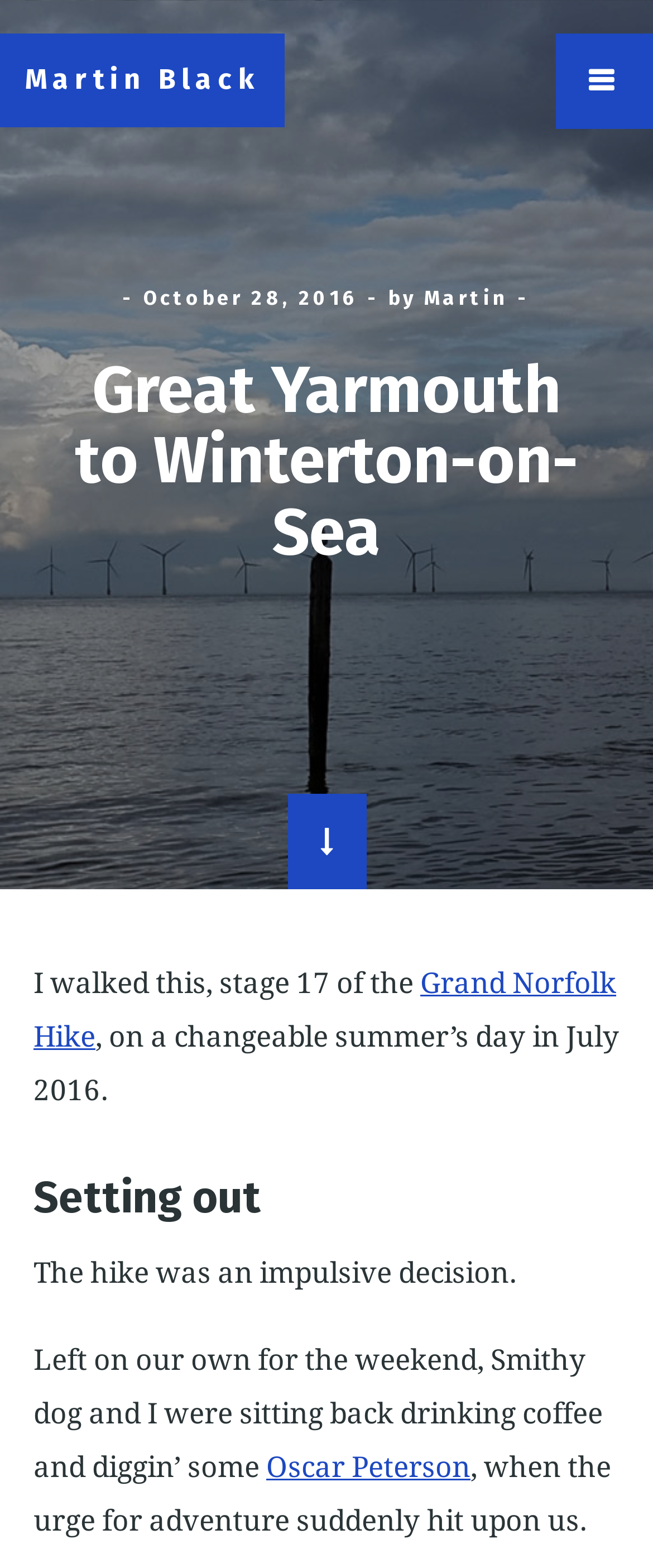What is the musician mentioned in the article?
Look at the image and respond with a single word or a short phrase.

Oscar Peterson